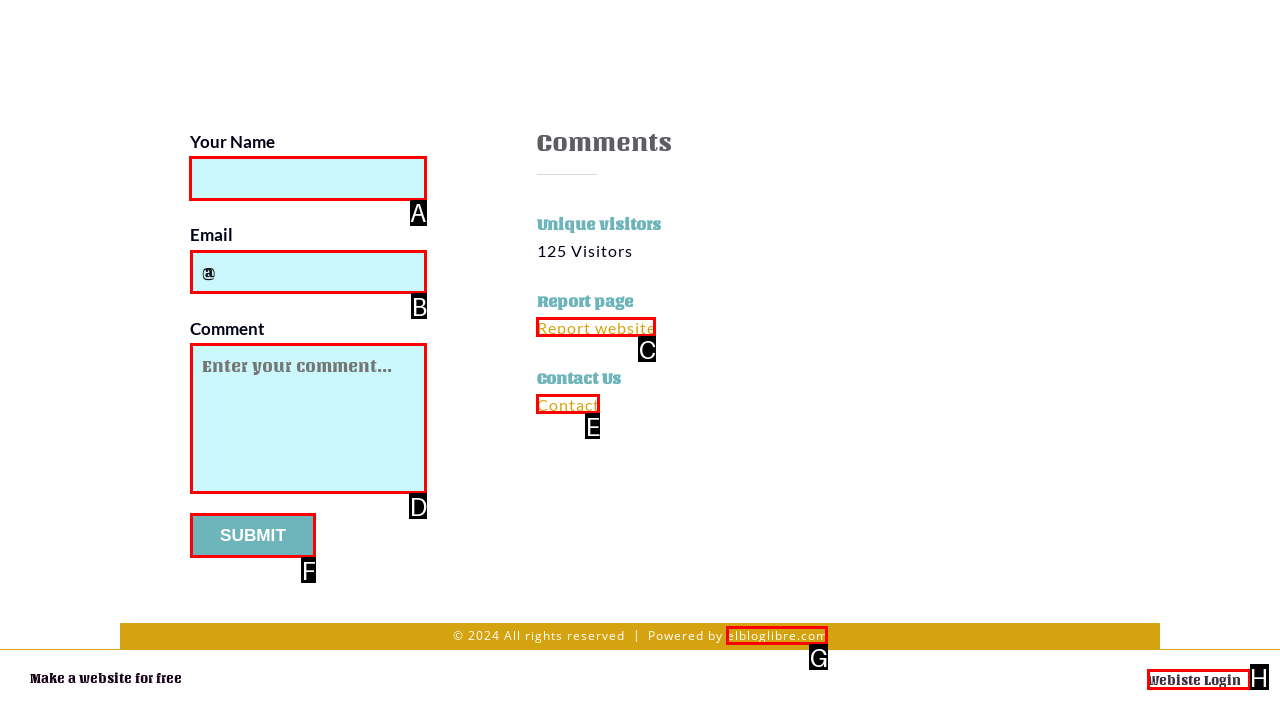Identify the letter of the UI element you should interact with to perform the task: Enter your name
Reply with the appropriate letter of the option.

A